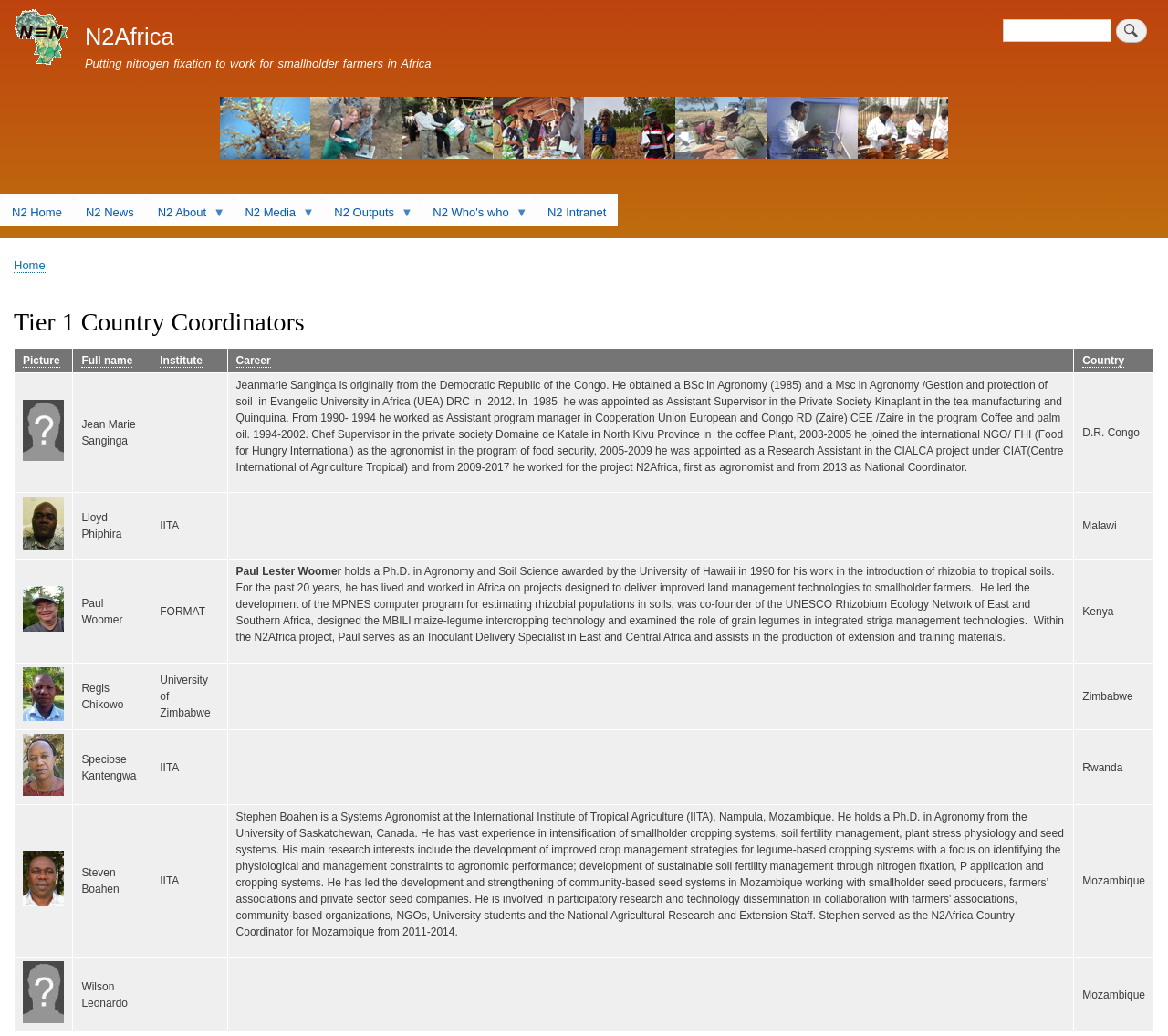Provide a short answer using a single word or phrase for the following question: 
How many images are there in the banner?

1